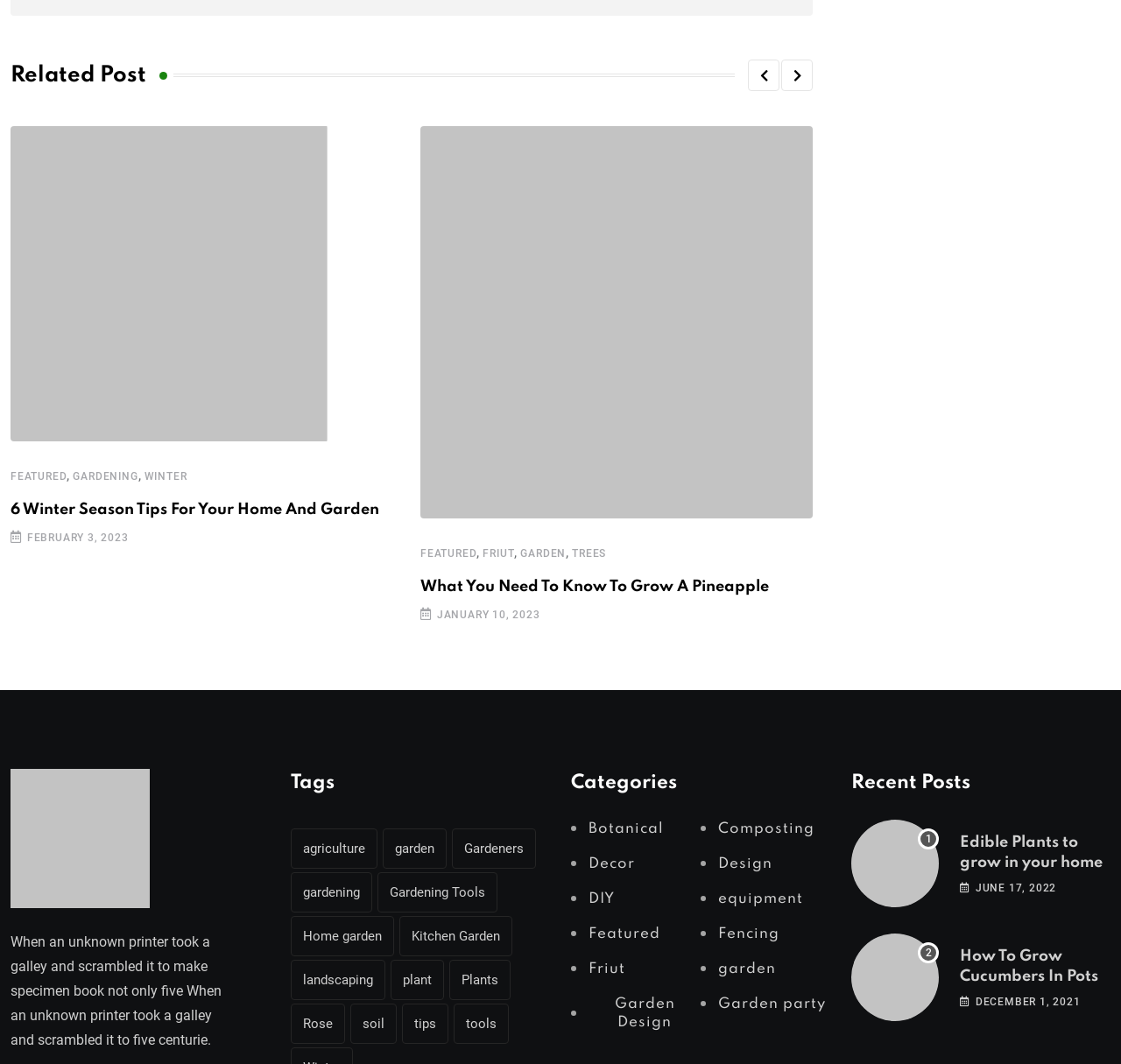Identify the bounding box coordinates for the UI element described as: "2Limes Arabicus". The coordinates should be provided as four floats between 0 and 1: [left, top, right, bottom].

None